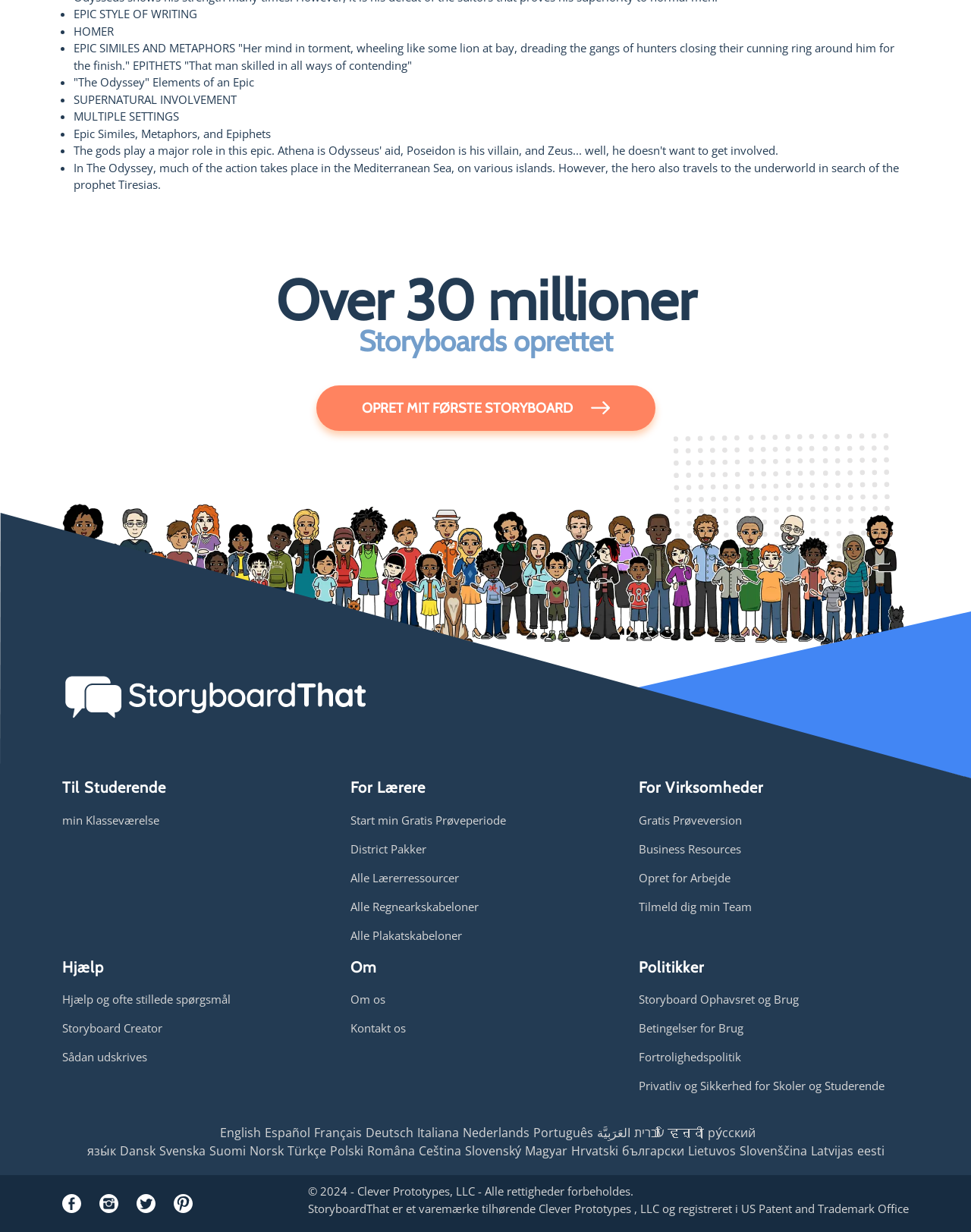Answer the question using only one word or a concise phrase: How many storyboards are created?

Over 30 million